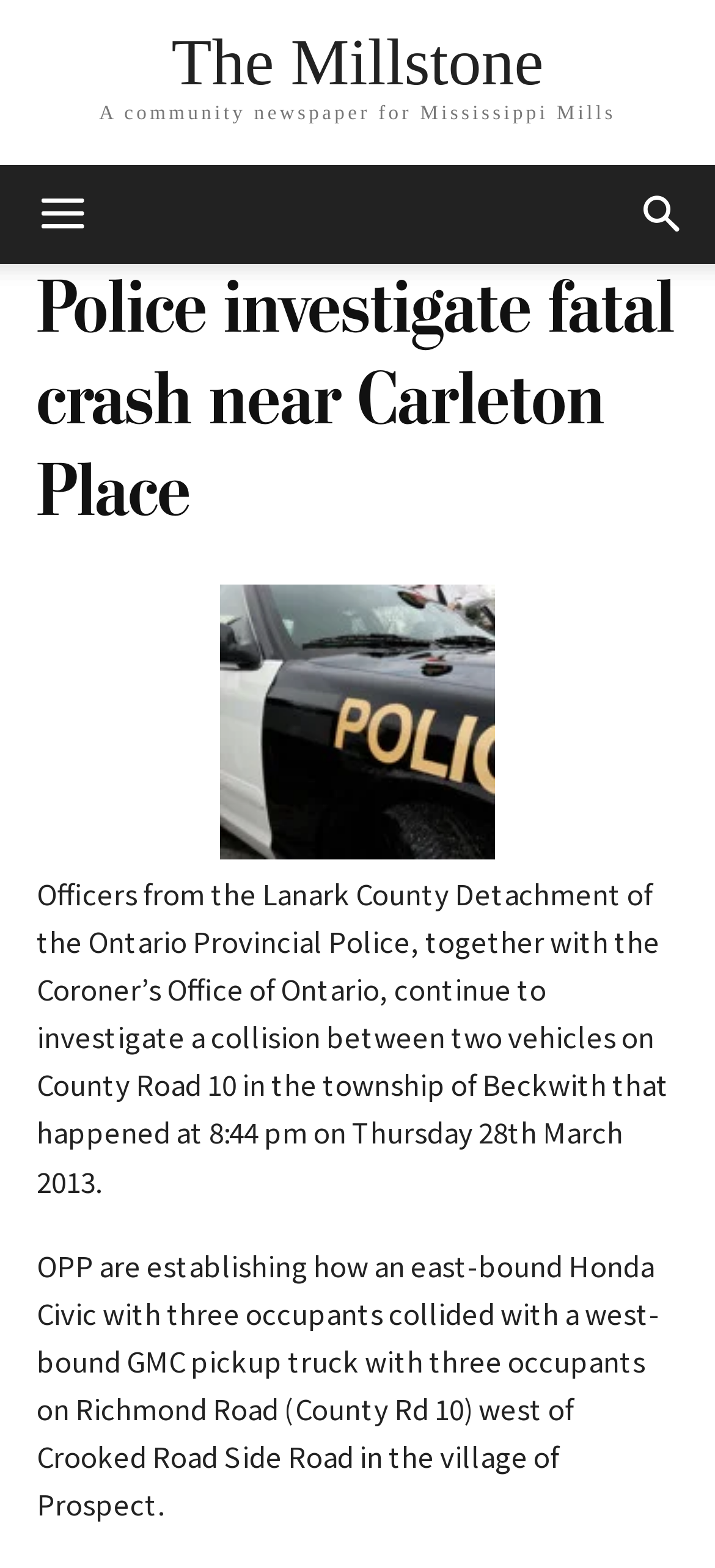Respond concisely with one word or phrase to the following query:
What is the name of the newspaper?

The Millstone